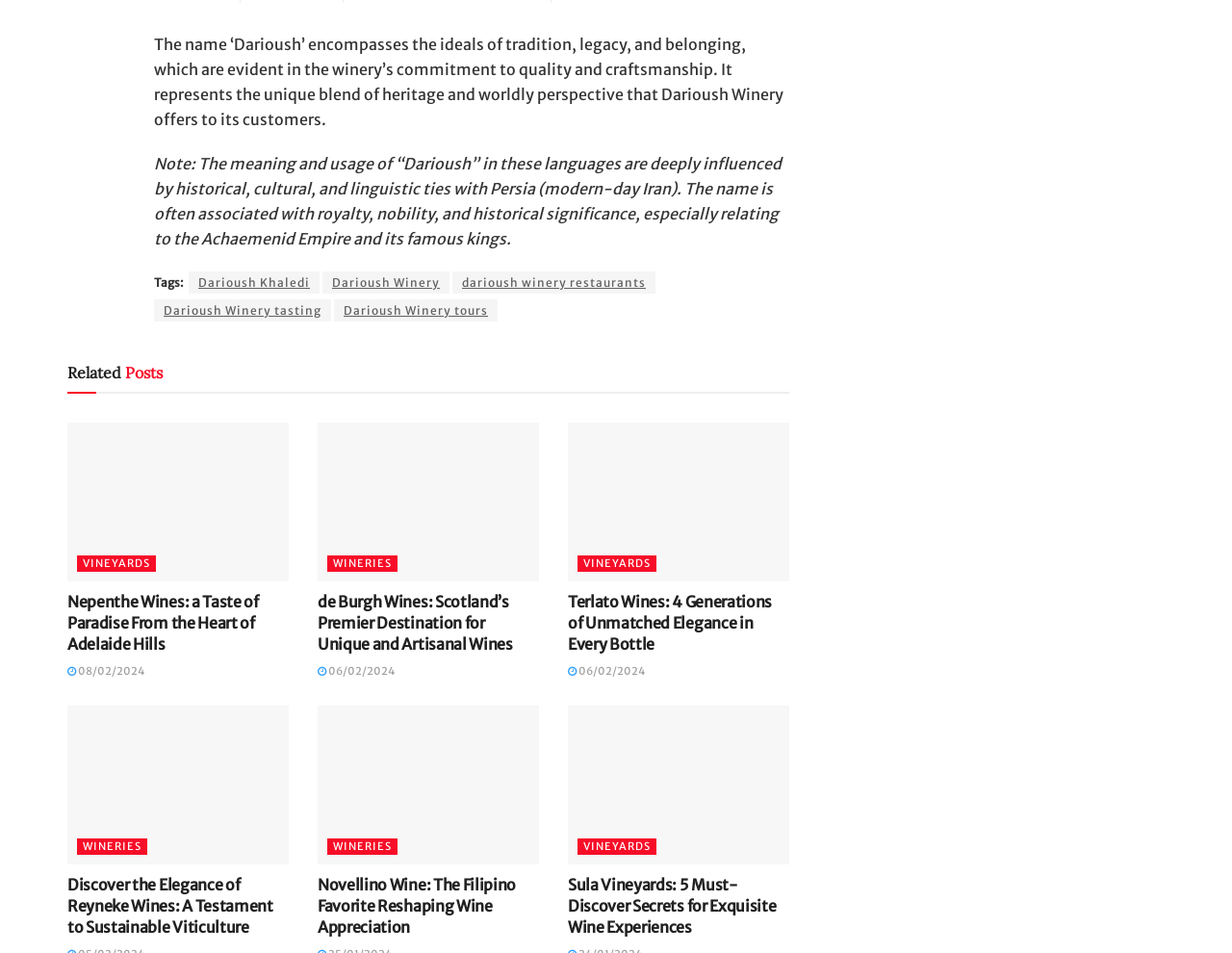Mark the bounding box of the element that matches the following description: "Darioush Winery tours".

[0.271, 0.314, 0.404, 0.338]